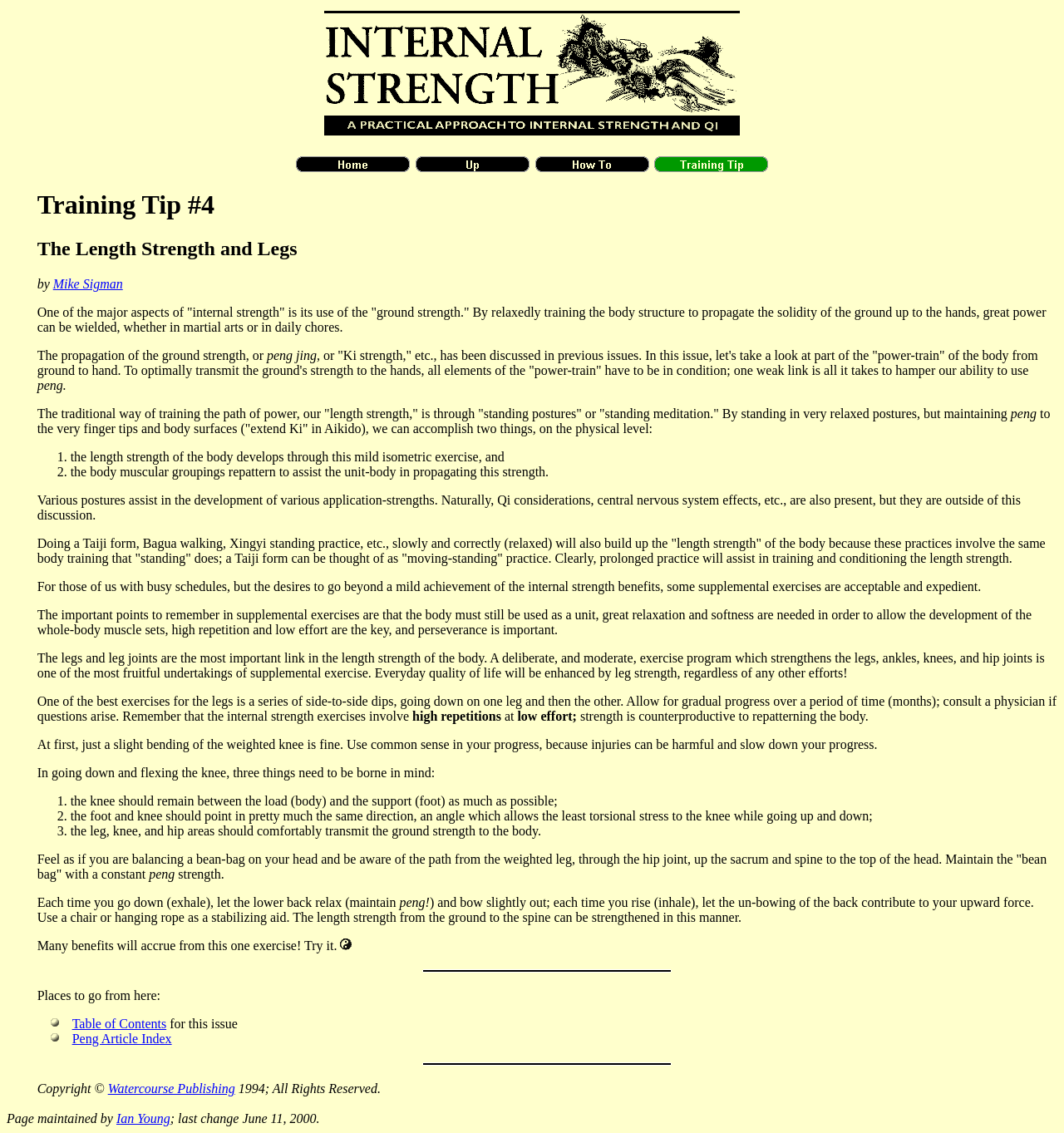What is the main topic of this webpage?
Based on the visual information, provide a detailed and comprehensive answer.

The main topic of this webpage is 'Internal Strength' because the webpage is discussing the concept of internal strength, its benefits, and exercises to achieve it.